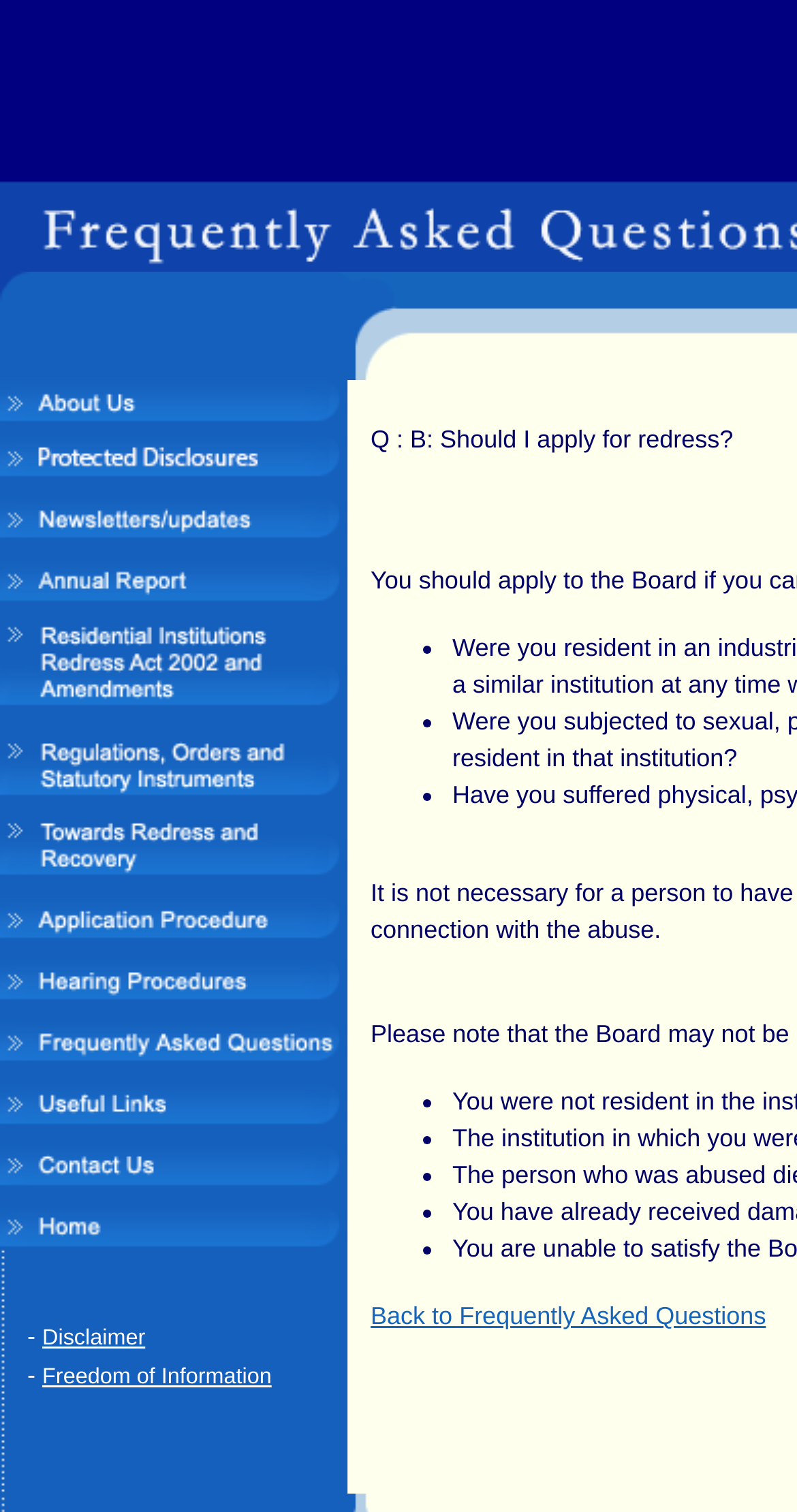Could you find the bounding box coordinates of the clickable area to complete this instruction: "View Residential Institutions Redress Act"?

[0.0, 0.464, 0.474, 0.48]